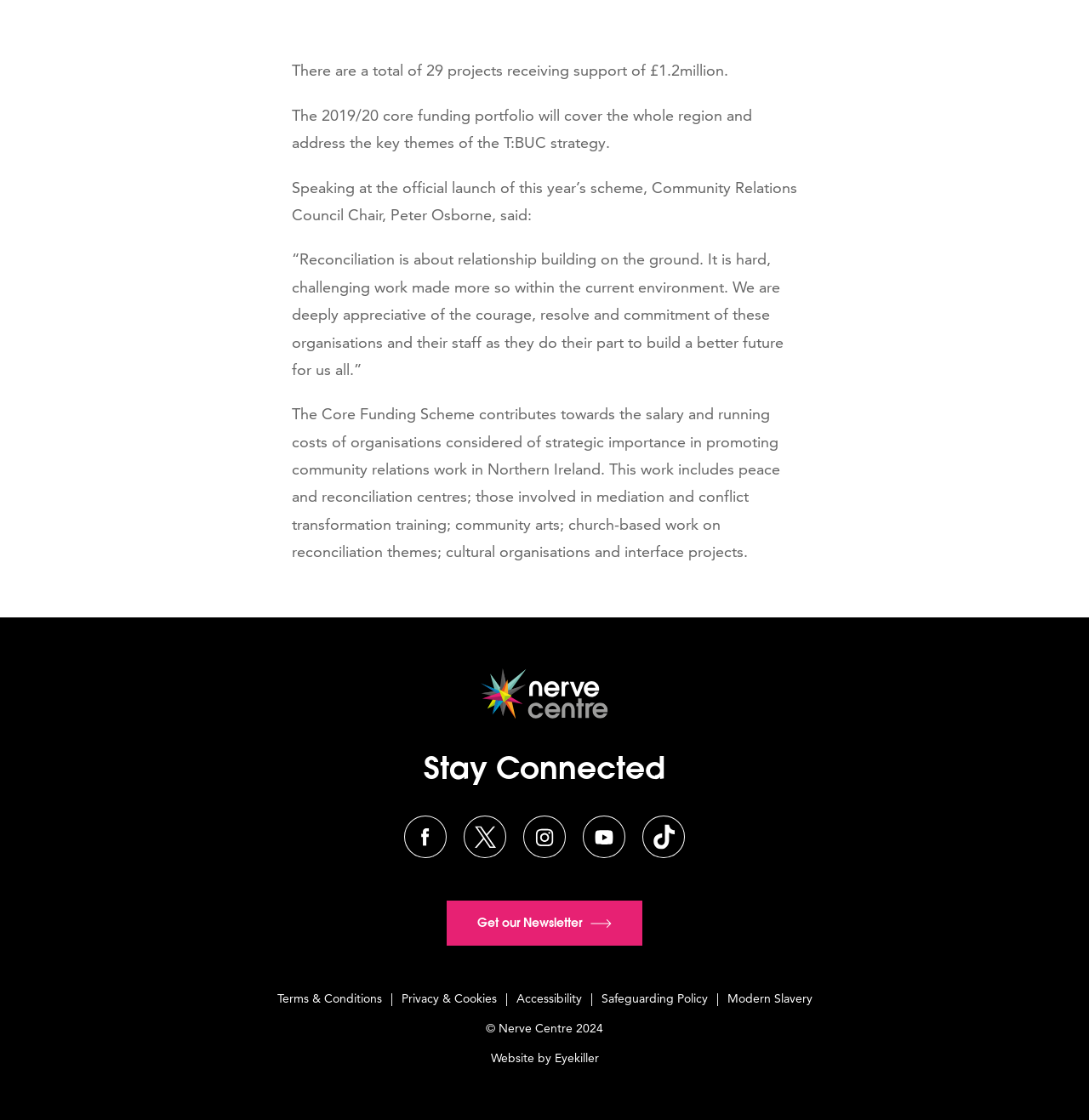Identify the bounding box coordinates of the clickable region necessary to fulfill the following instruction: "Get the Newsletter". The bounding box coordinates should be four float numbers between 0 and 1, i.e., [left, top, right, bottom].

[0.41, 0.804, 0.59, 0.844]